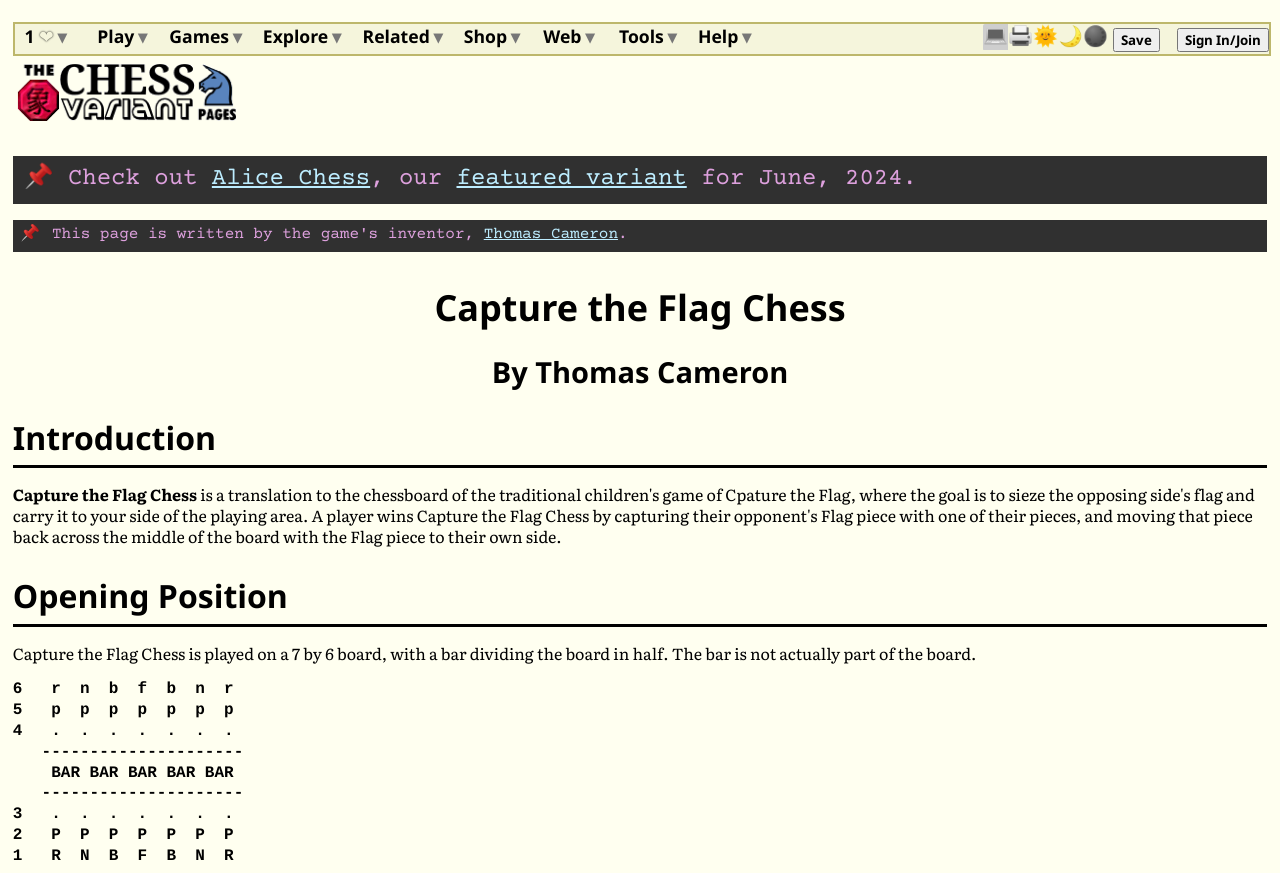Highlight the bounding box coordinates of the element that should be clicked to carry out the following instruction: "Select the '🖨️' option". The coordinates must be given as four float numbers ranging from 0 to 1, i.e., [left, top, right, bottom].

[0.788, 0.028, 0.807, 0.058]